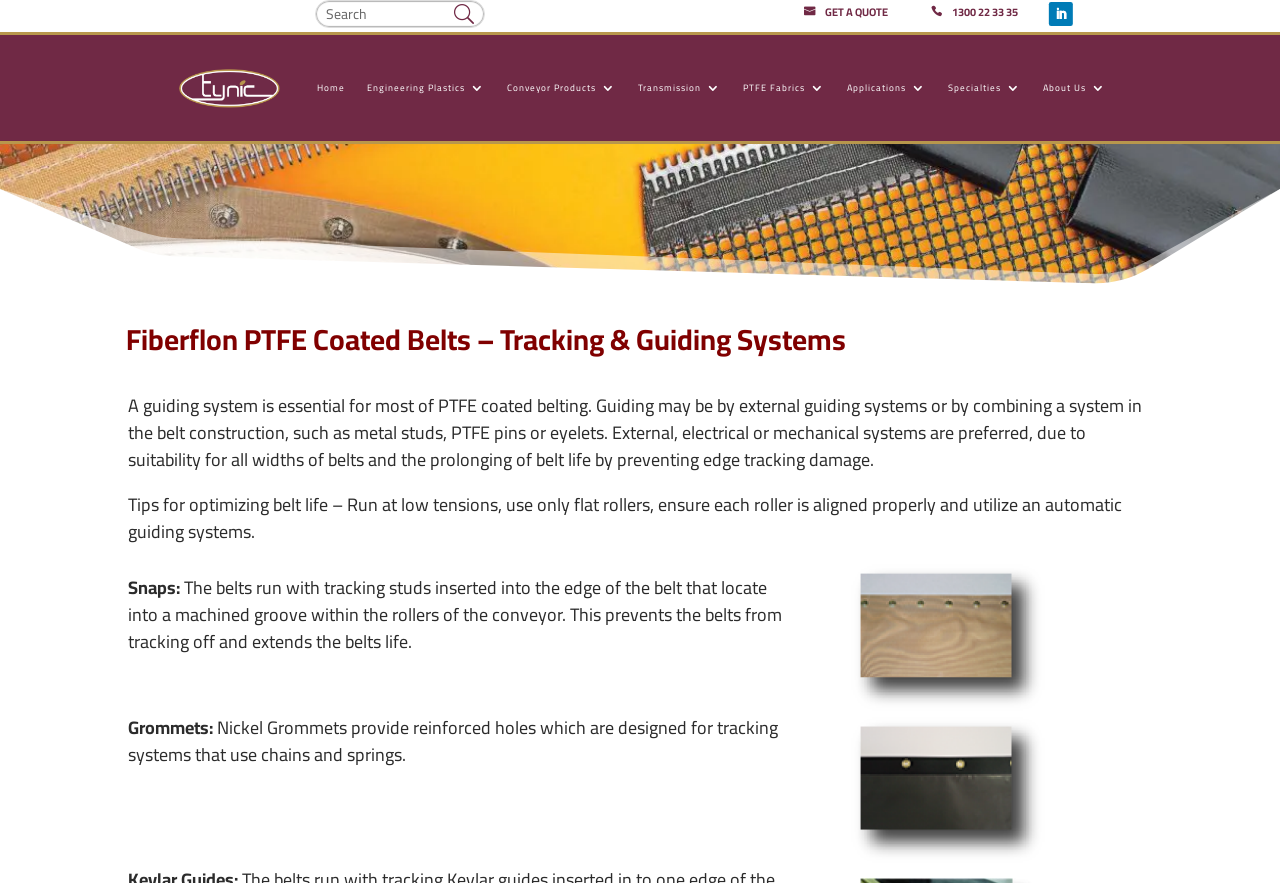Could you locate the bounding box coordinates for the section that should be clicked to accomplish this task: "Go to the home page".

[0.248, 0.057, 0.27, 0.143]